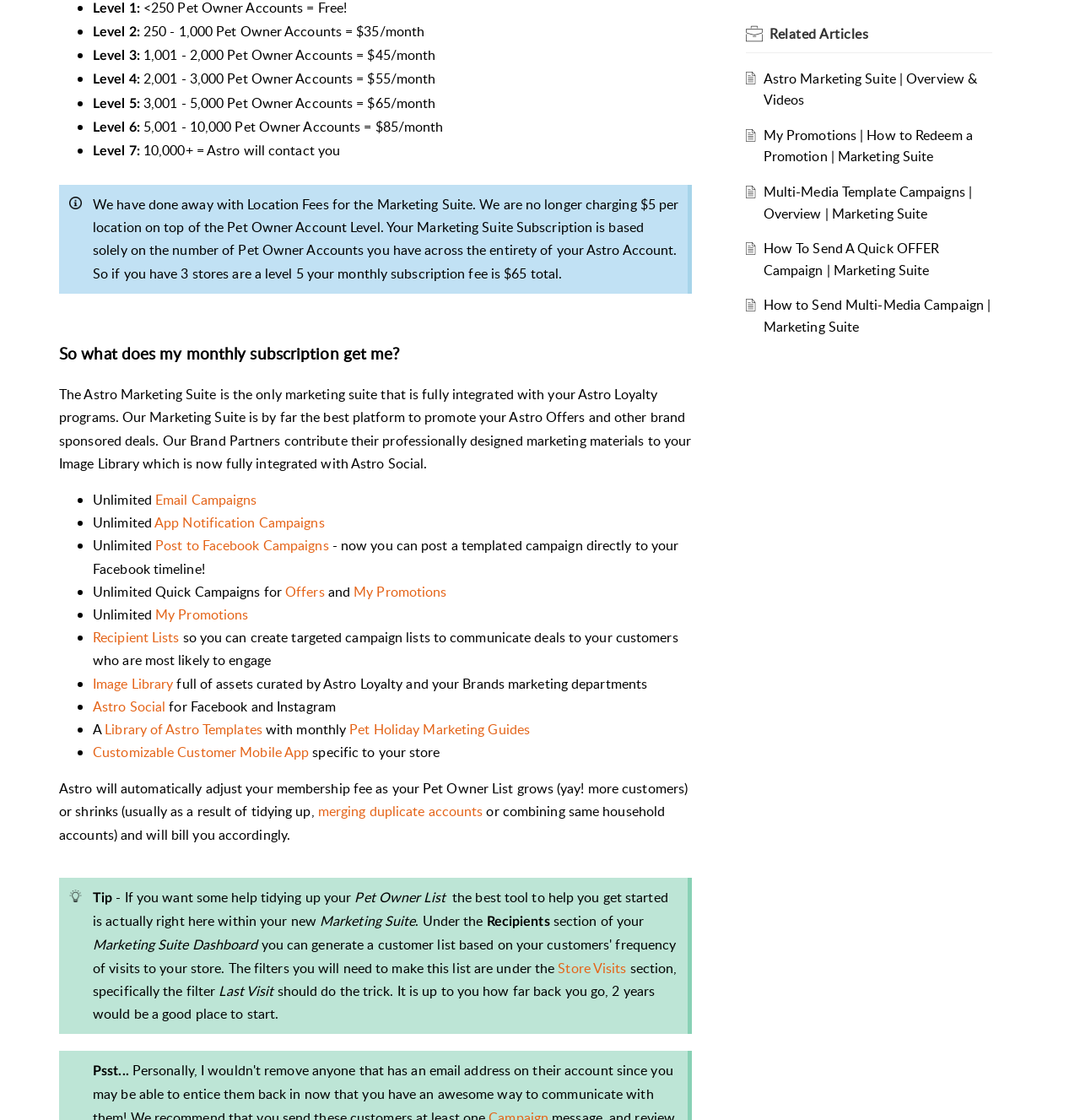From the webpage screenshot, predict the bounding box of the UI element that matches this description: "Offers".

[0.264, 0.52, 0.3, 0.536]